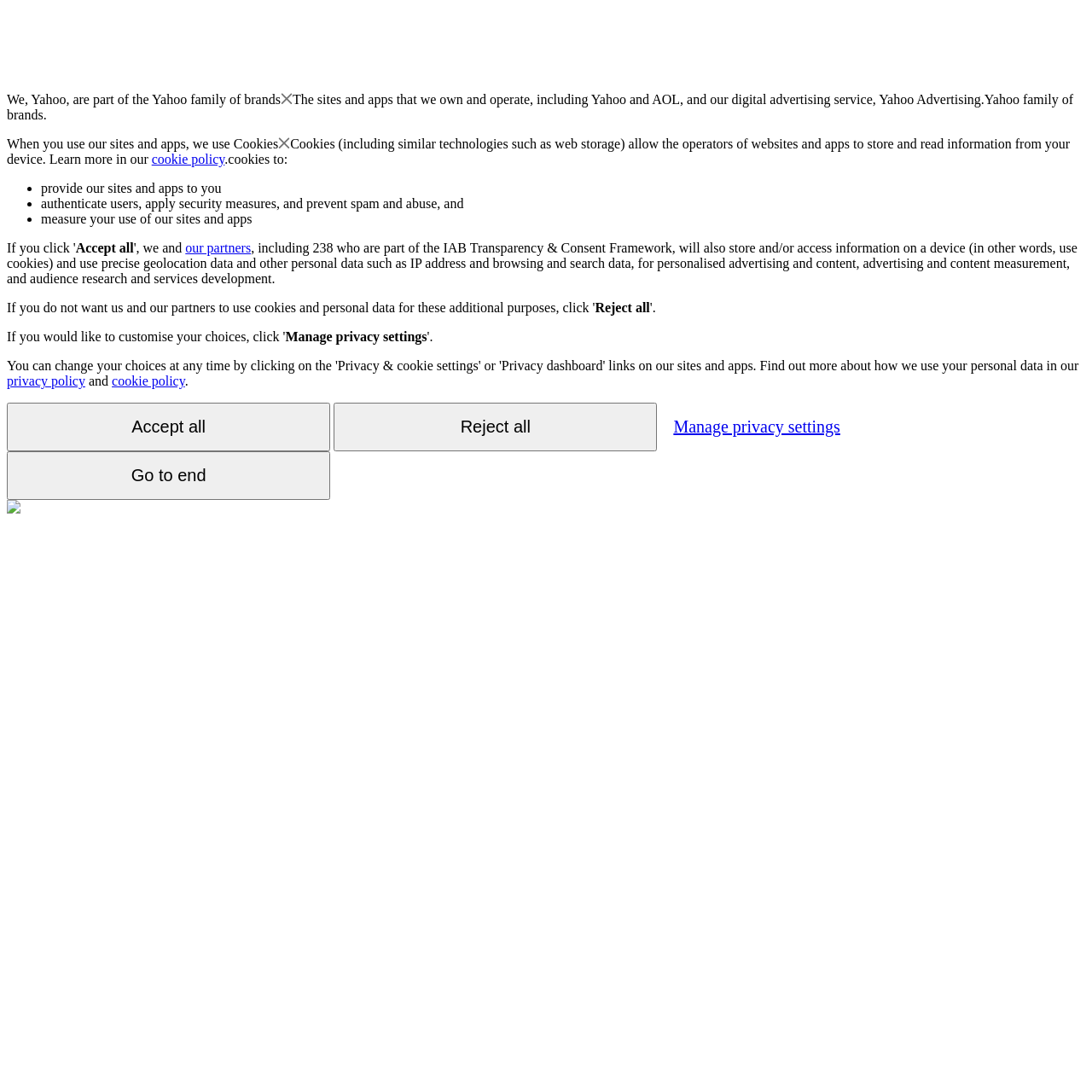Determine the bounding box coordinates of the clickable area required to perform the following instruction: "Click the 'Manage privacy settings' button". The coordinates should be represented as four float numbers between 0 and 1: [left, top, right, bottom].

[0.261, 0.302, 0.391, 0.315]